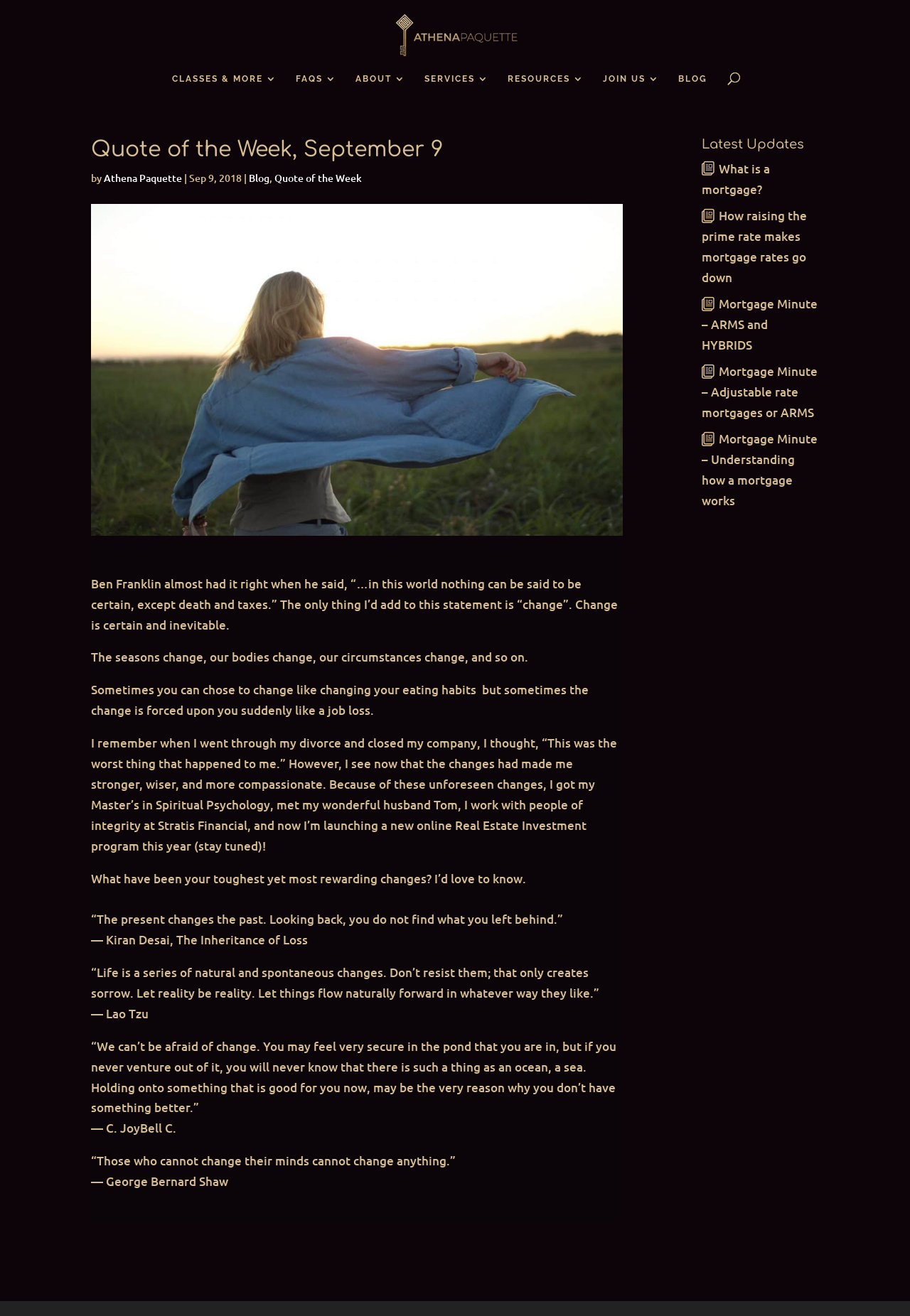Please find the bounding box coordinates of the element's region to be clicked to carry out this instruction: "Click on the 'Athena Paquette' link".

[0.4, 0.02, 0.603, 0.031]